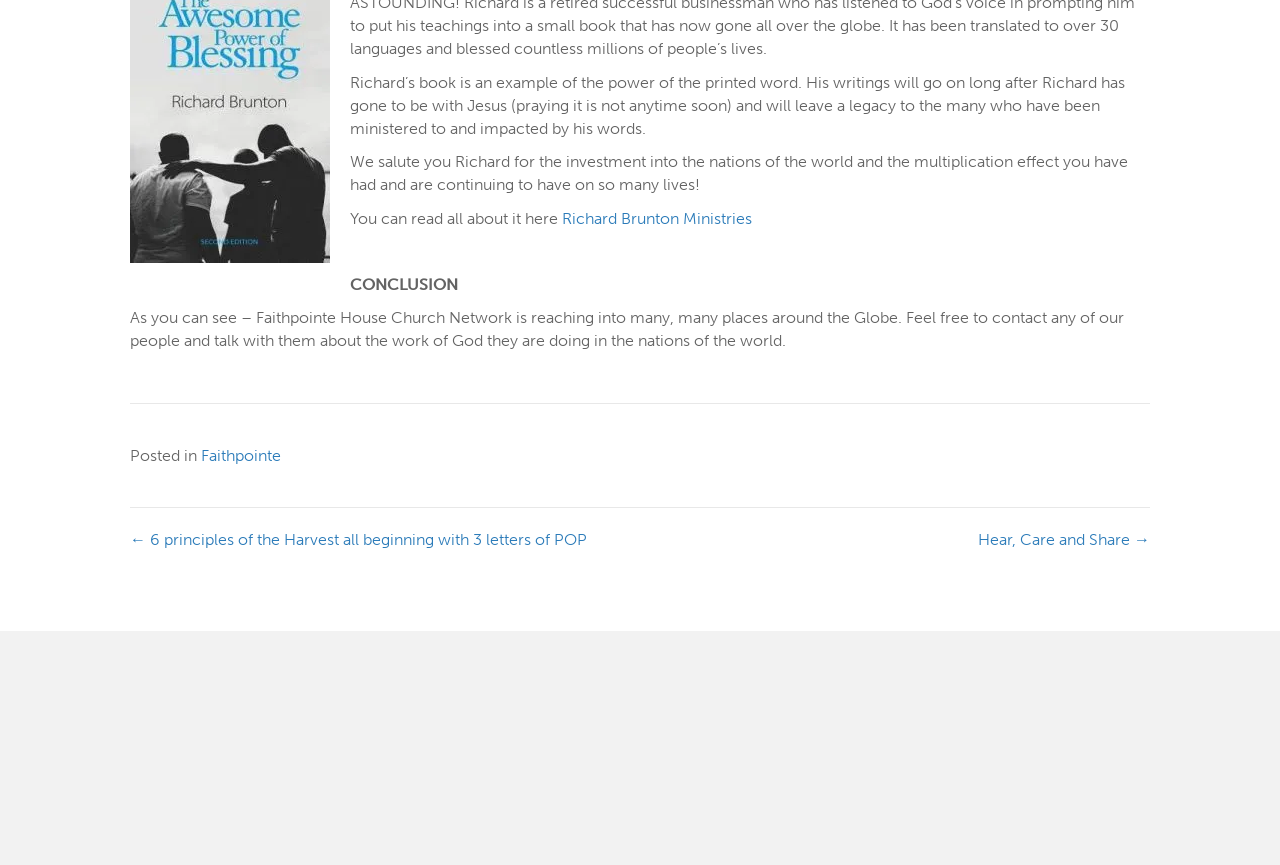Find the bounding box coordinates for the HTML element described in this sentence: "alt="faithpointe_wide_colour.sm" title="faithpointe_wide_colour.sm"". Provide the coordinates as four float numbers between 0 and 1, in the format [left, top, right, bottom].

[0.086, 0.836, 0.287, 0.858]